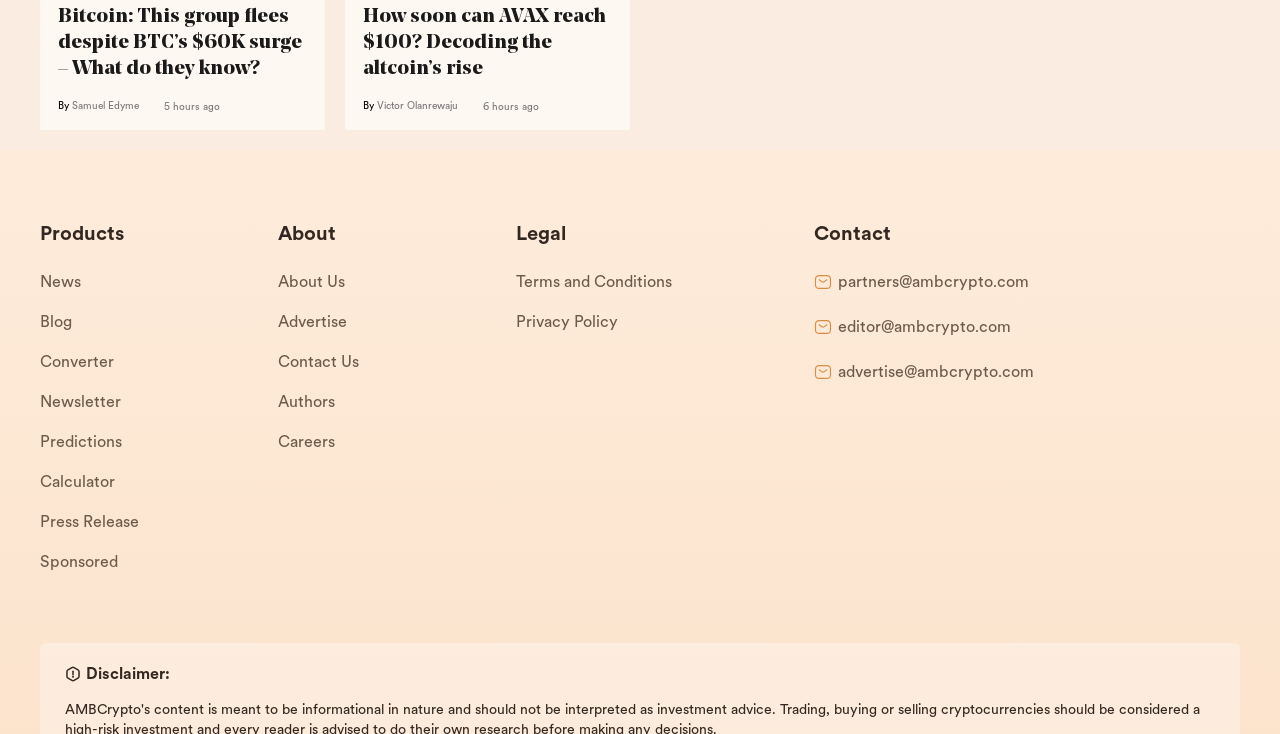Answer the following in one word or a short phrase: 
Who wrote the first news article?

Samuel Edyme